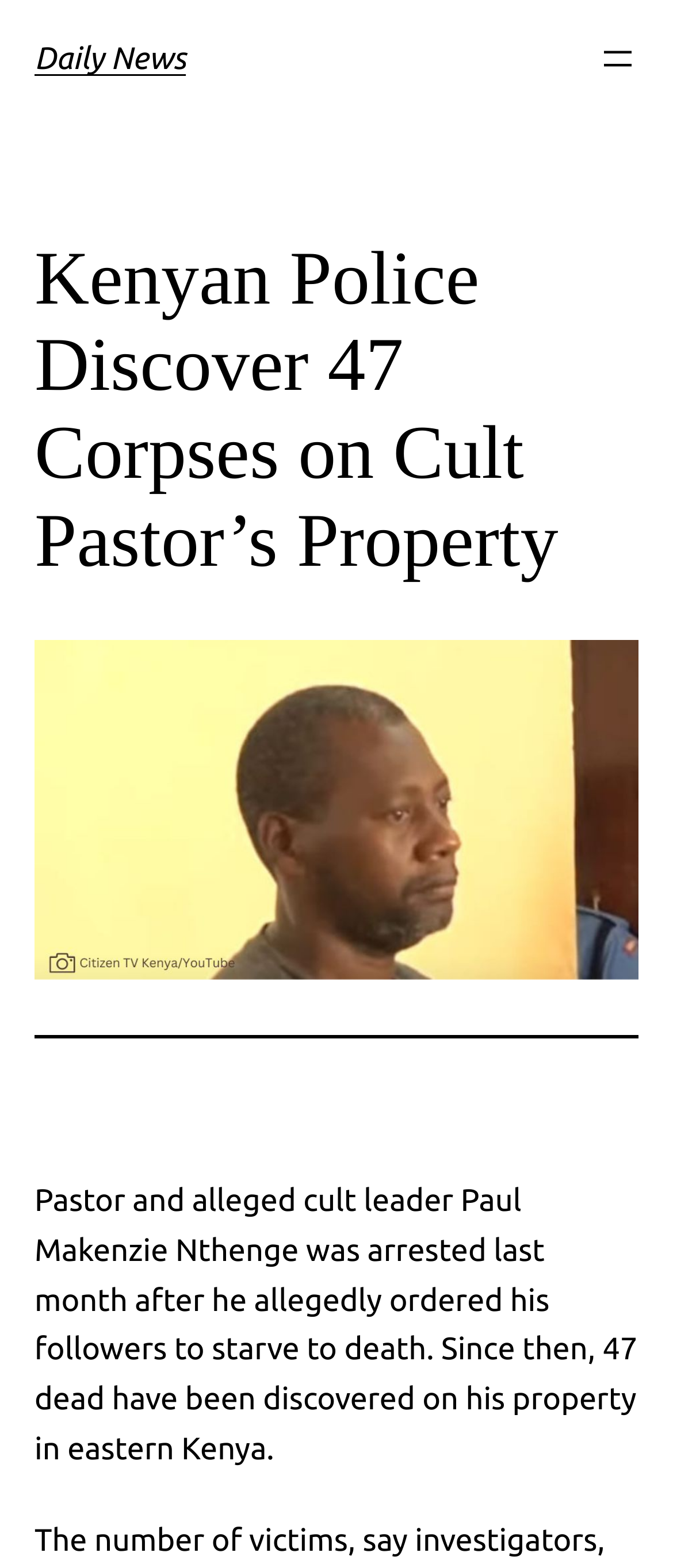Consider the image and give a detailed and elaborate answer to the question: 
What is the location of the property where the dead bodies were found?

The text states, 'Since then, 47 dead have been discovered on his property in eastern Kenya.', which indicates that the property is located in eastern Kenya.